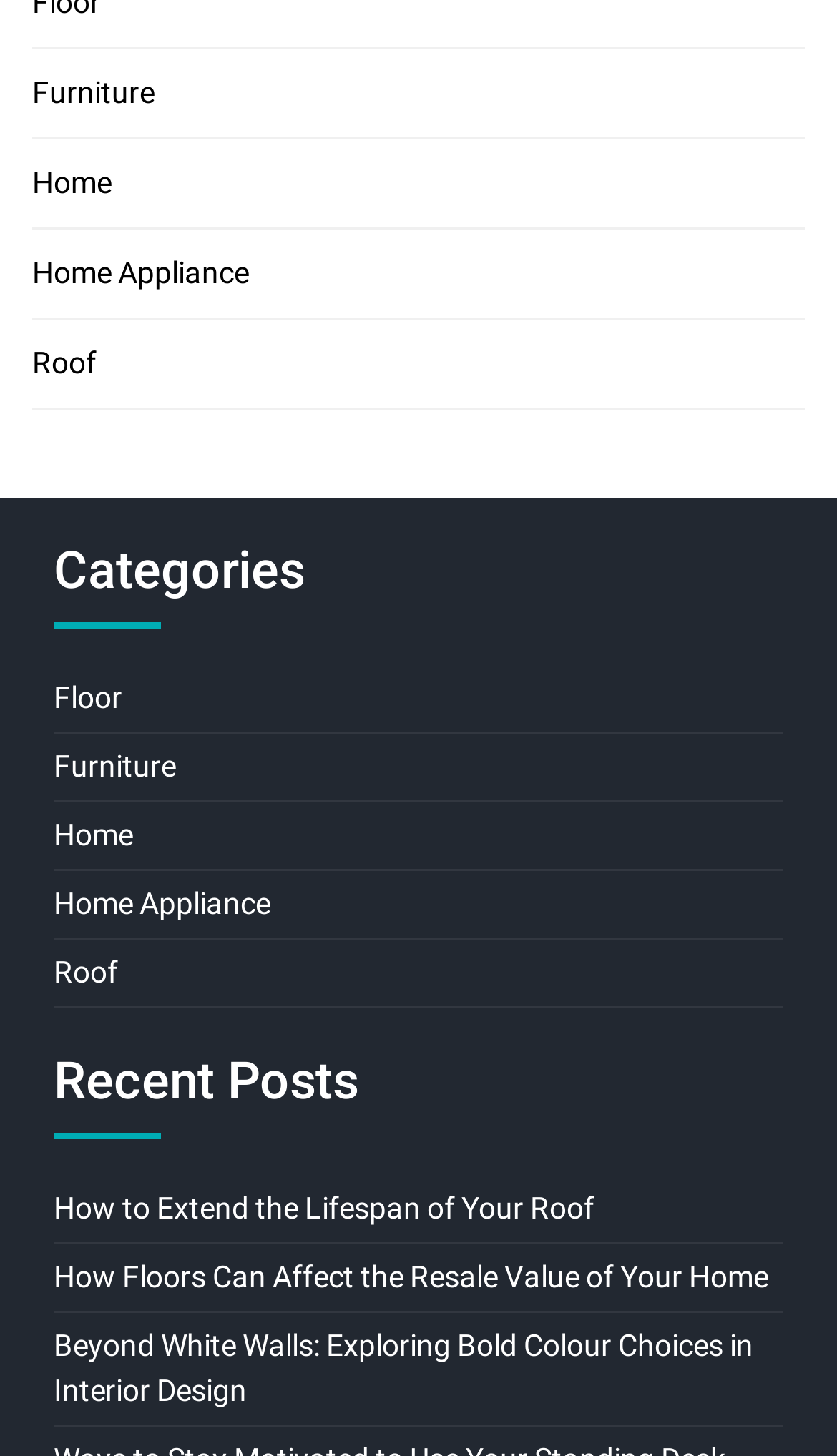Locate the bounding box coordinates of the element you need to click to accomplish the task described by this instruction: "Explore Home Appliance options".

[0.038, 0.176, 0.297, 0.199]